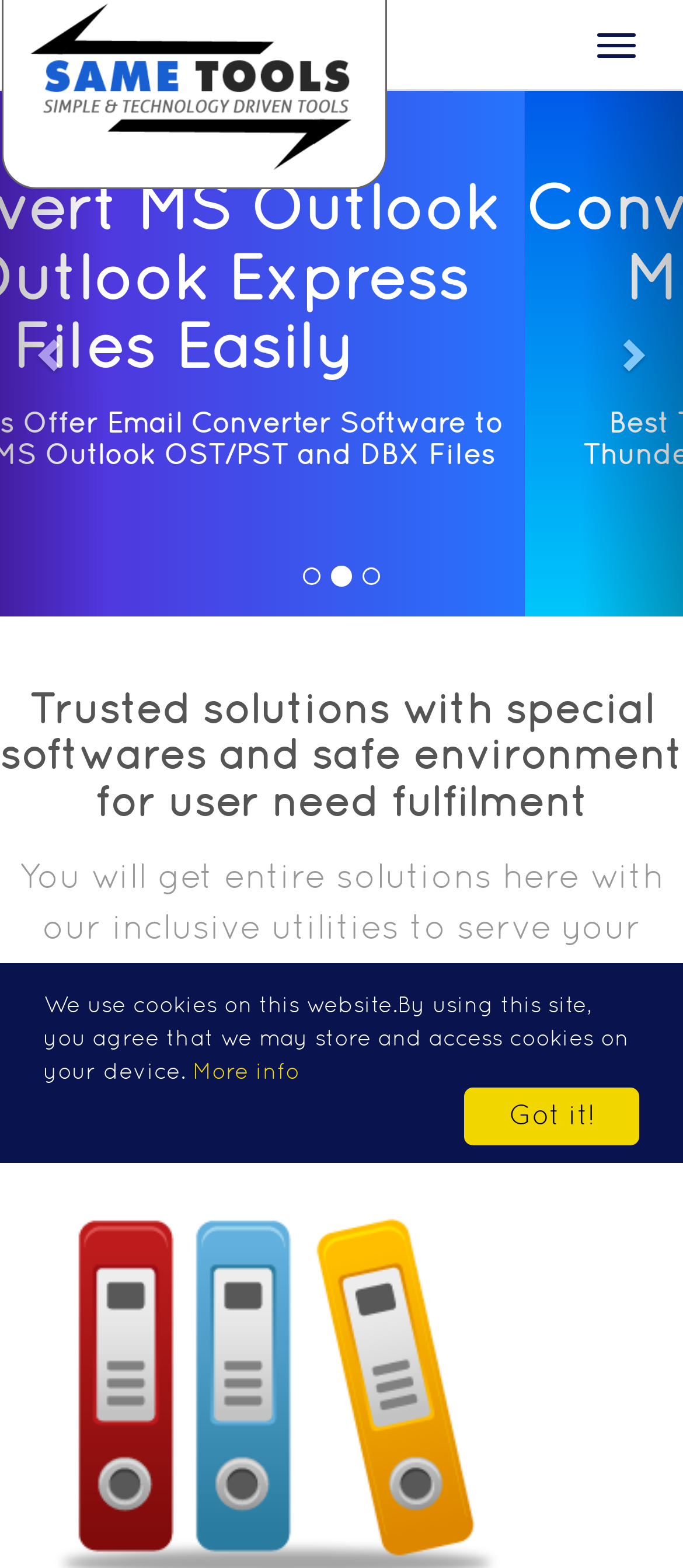Determine the bounding box of the UI component based on this description: "Next". The bounding box coordinates should be four float values between 0 and 1, i.e., [left, top, right, bottom].

[0.85, 0.058, 1.0, 0.393]